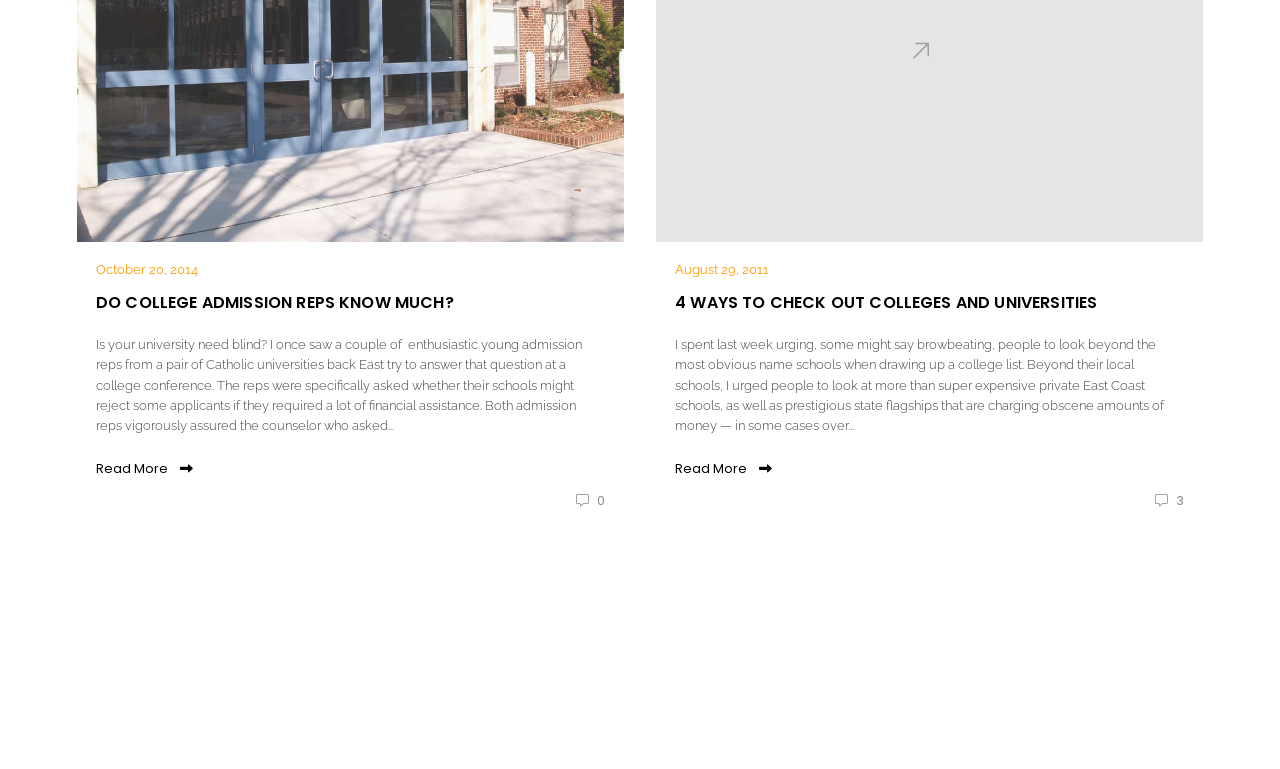Please specify the bounding box coordinates in the format (top-left x, top-left y, bottom-right x, bottom-right y), with values ranging from 0 to 1. Identify the bounding box for the UI component described as follows: parent_node: HOME title="Back to Top"

[0.965, 0.871, 0.992, 0.917]